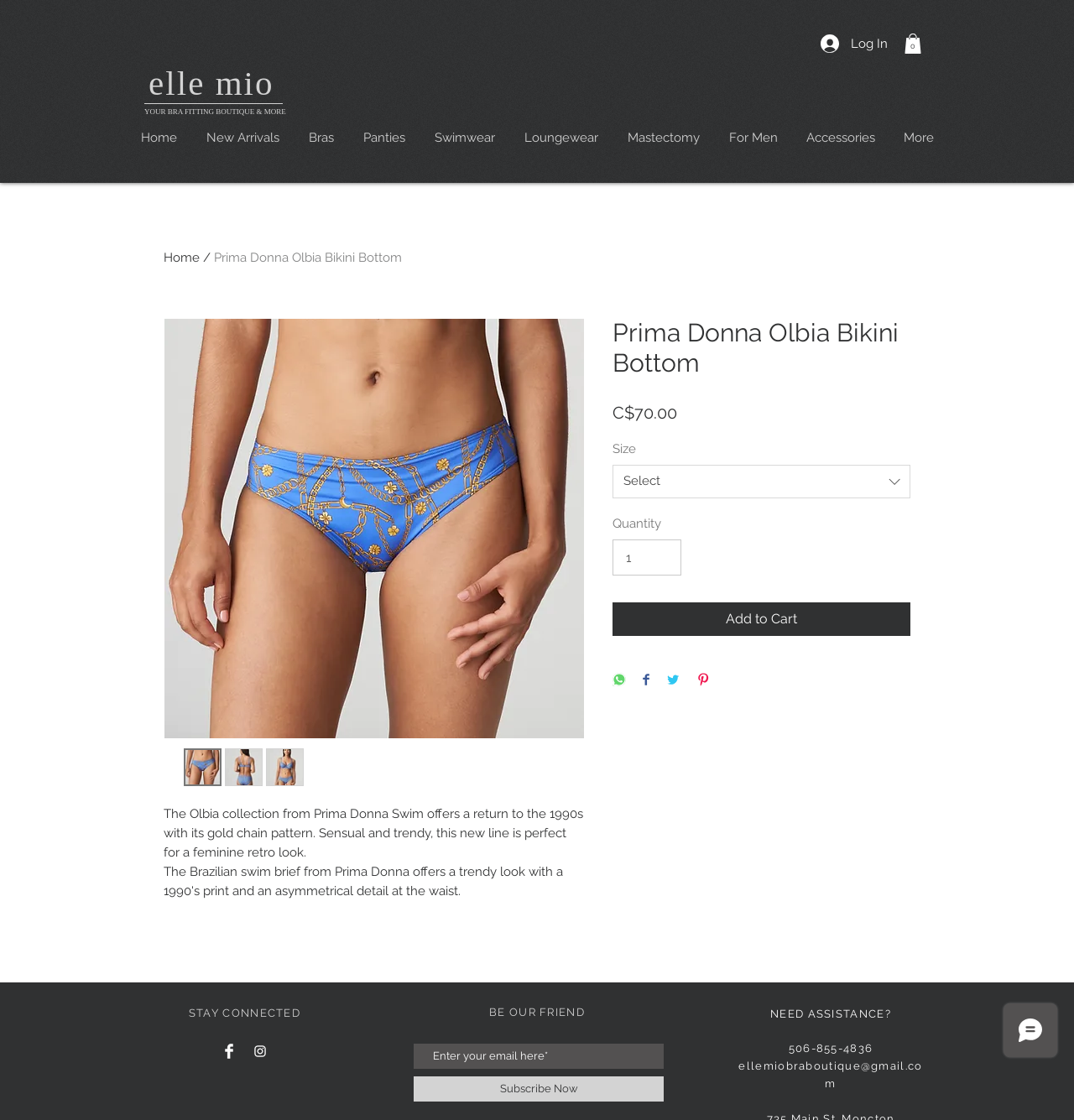Please reply with a single word or brief phrase to the question: 
What is the brand of the bikini bottom?

Prima Donna